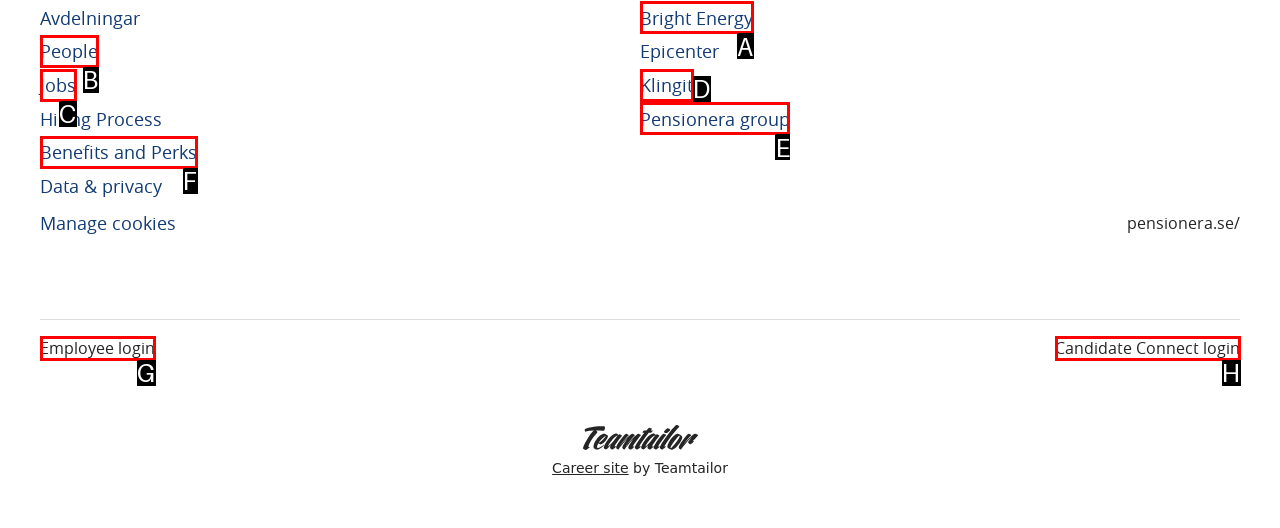Tell me which option I should click to complete the following task: Visit Pensionera group
Answer with the option's letter from the given choices directly.

E